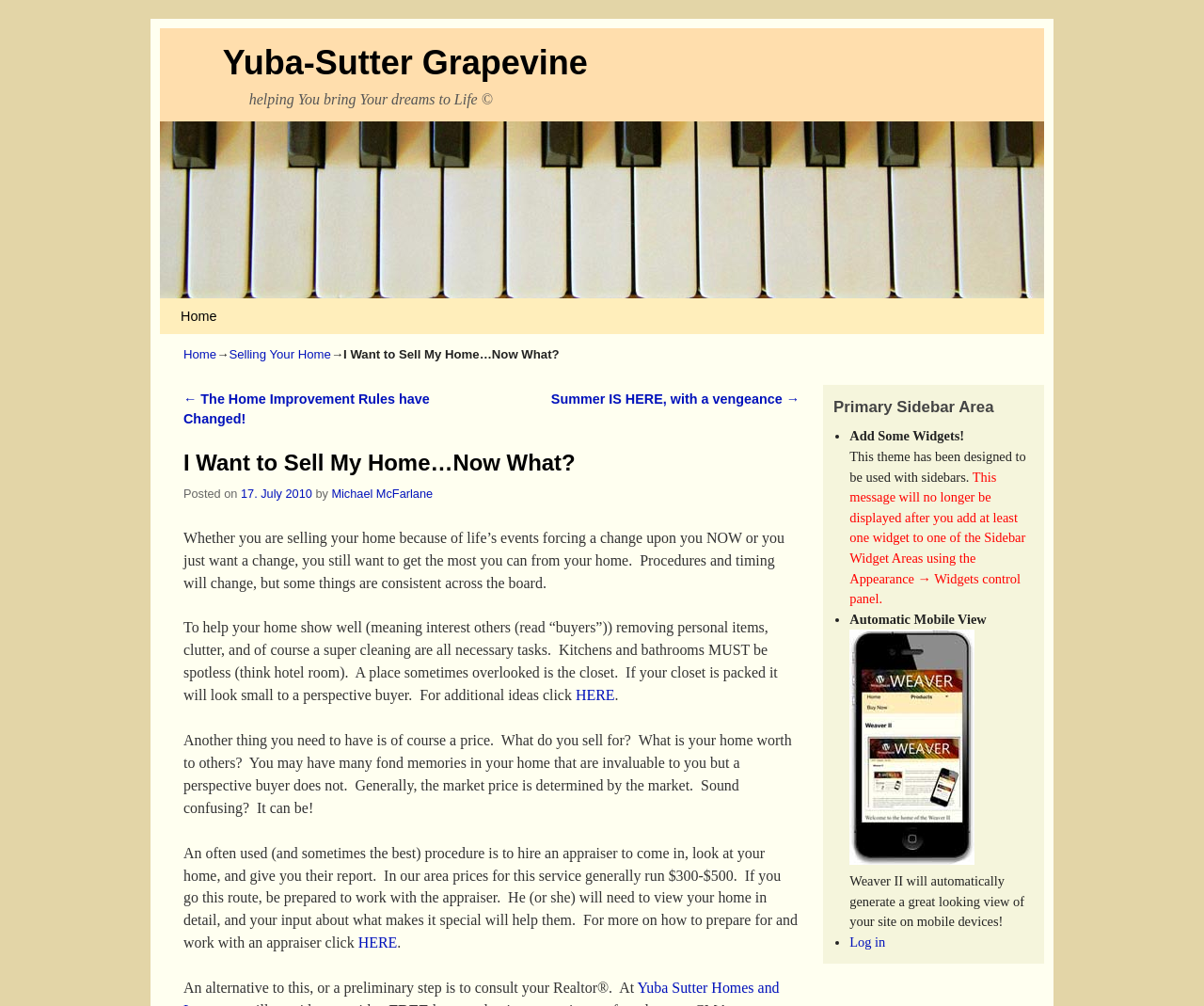Based on the element description: "17. July 2010", identify the bounding box coordinates for this UI element. The coordinates must be four float numbers between 0 and 1, listed as [left, top, right, bottom].

[0.2, 0.483, 0.259, 0.497]